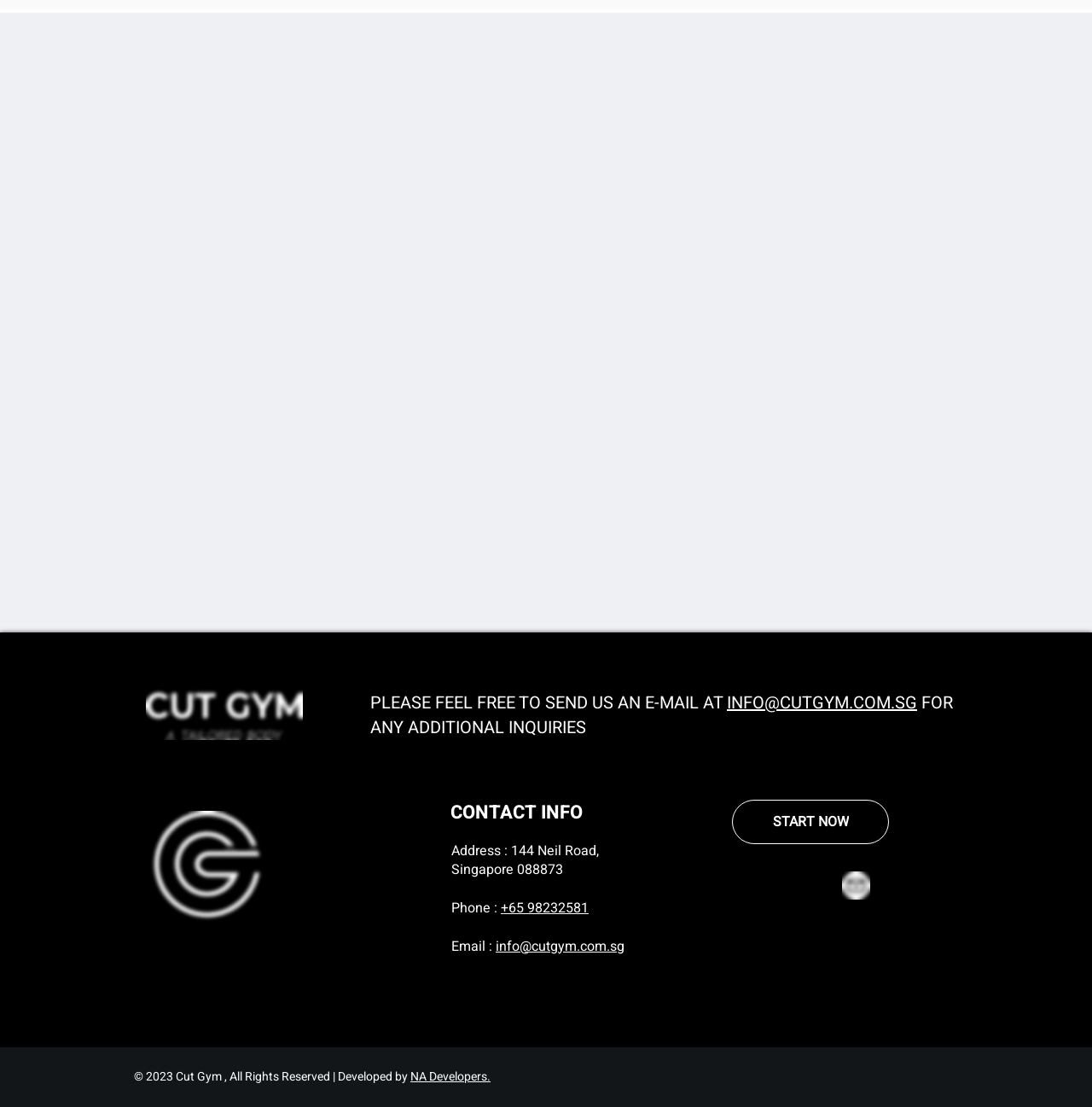Based on the element description START NOW, identify the bounding box coordinates for the UI element. The coordinates should be in the format (top-left x, top-left y, bottom-right x, bottom-right y) and within the 0 to 1 range.

[0.67, 0.766, 0.814, 0.806]